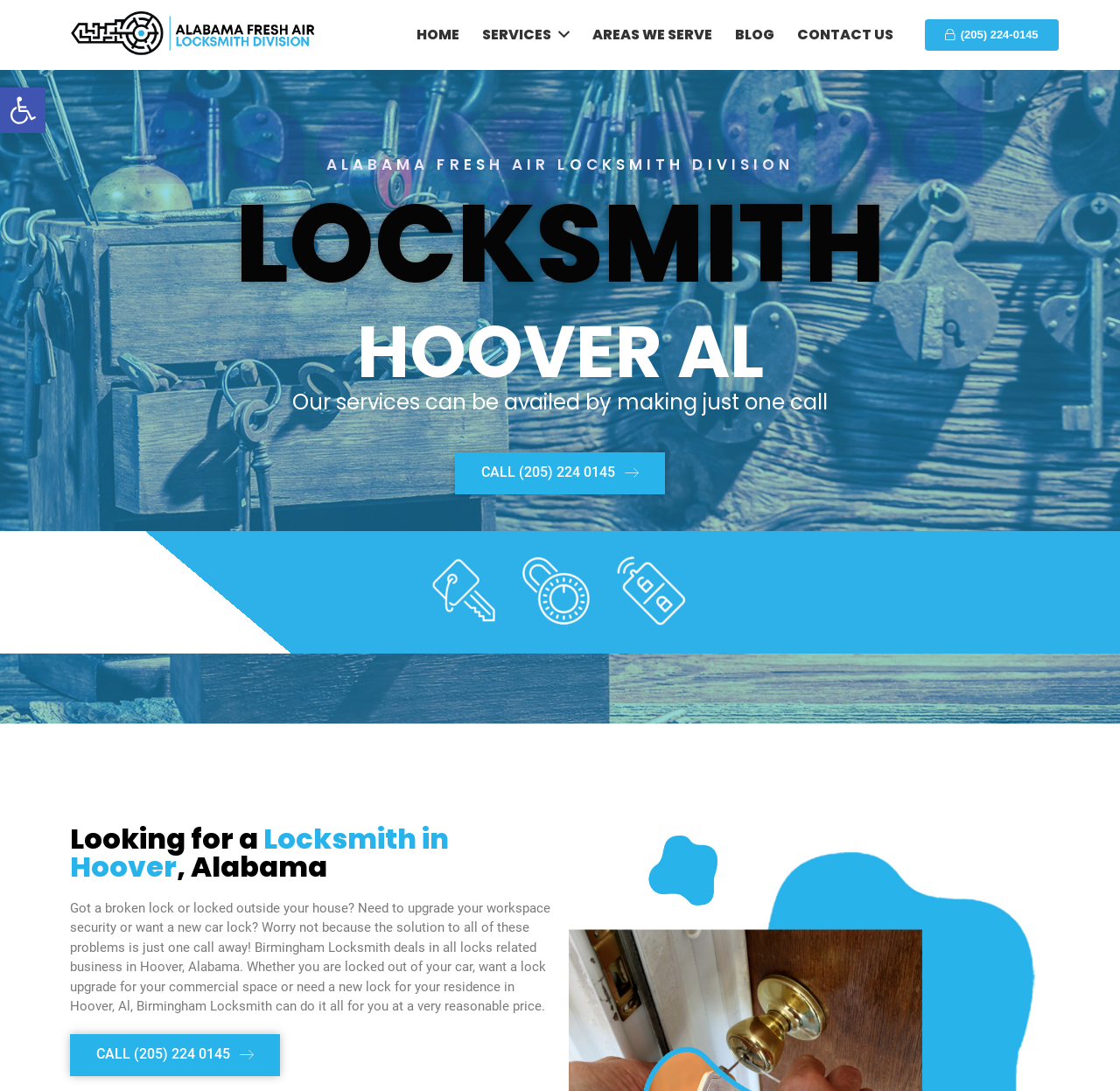Bounding box coordinates are to be given in the format (top-left x, top-left y, bottom-right x, bottom-right y). All values must be floating point numbers between 0 and 1. Provide the bounding box coordinate for the UI element described as: (205) 224-0145

[0.826, 0.017, 0.945, 0.047]